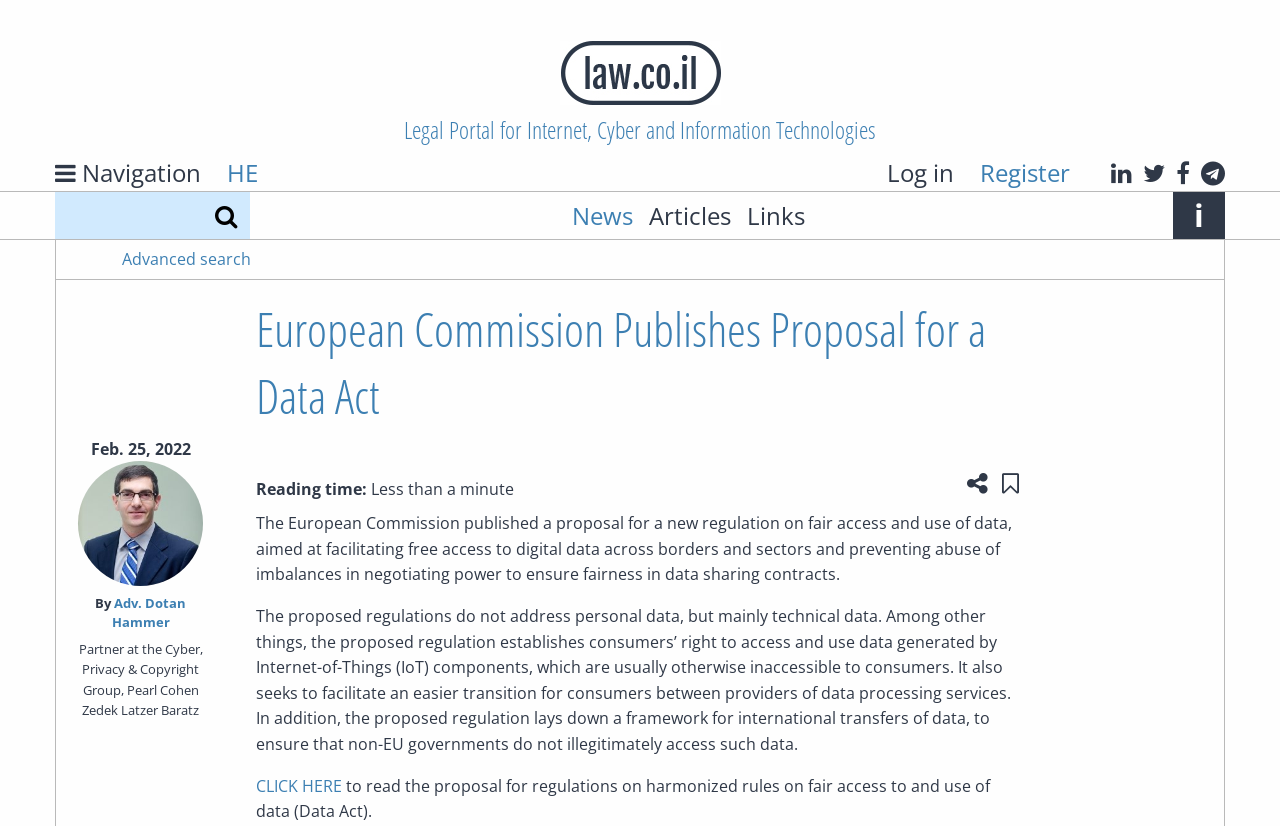Find the bounding box coordinates of the clickable area that will achieve the following instruction: "Search for something".

[0.043, 0.232, 0.158, 0.289]